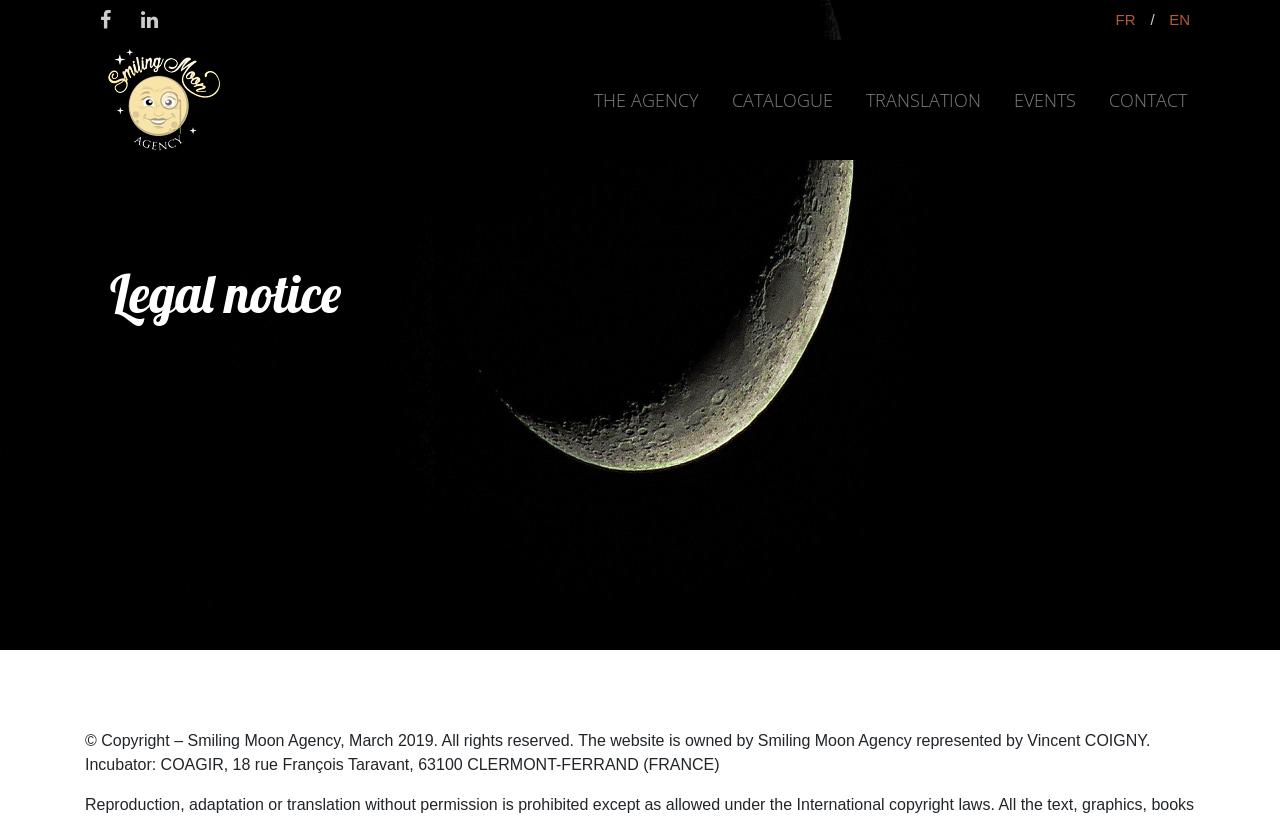Bounding box coordinates are given in the format (top-left x, top-left y, bottom-right x, bottom-right y). All values should be floating point numbers between 0 and 1. Provide the bounding box coordinate for the UI element described as: The Agency

[0.445, 0.096, 0.552, 0.148]